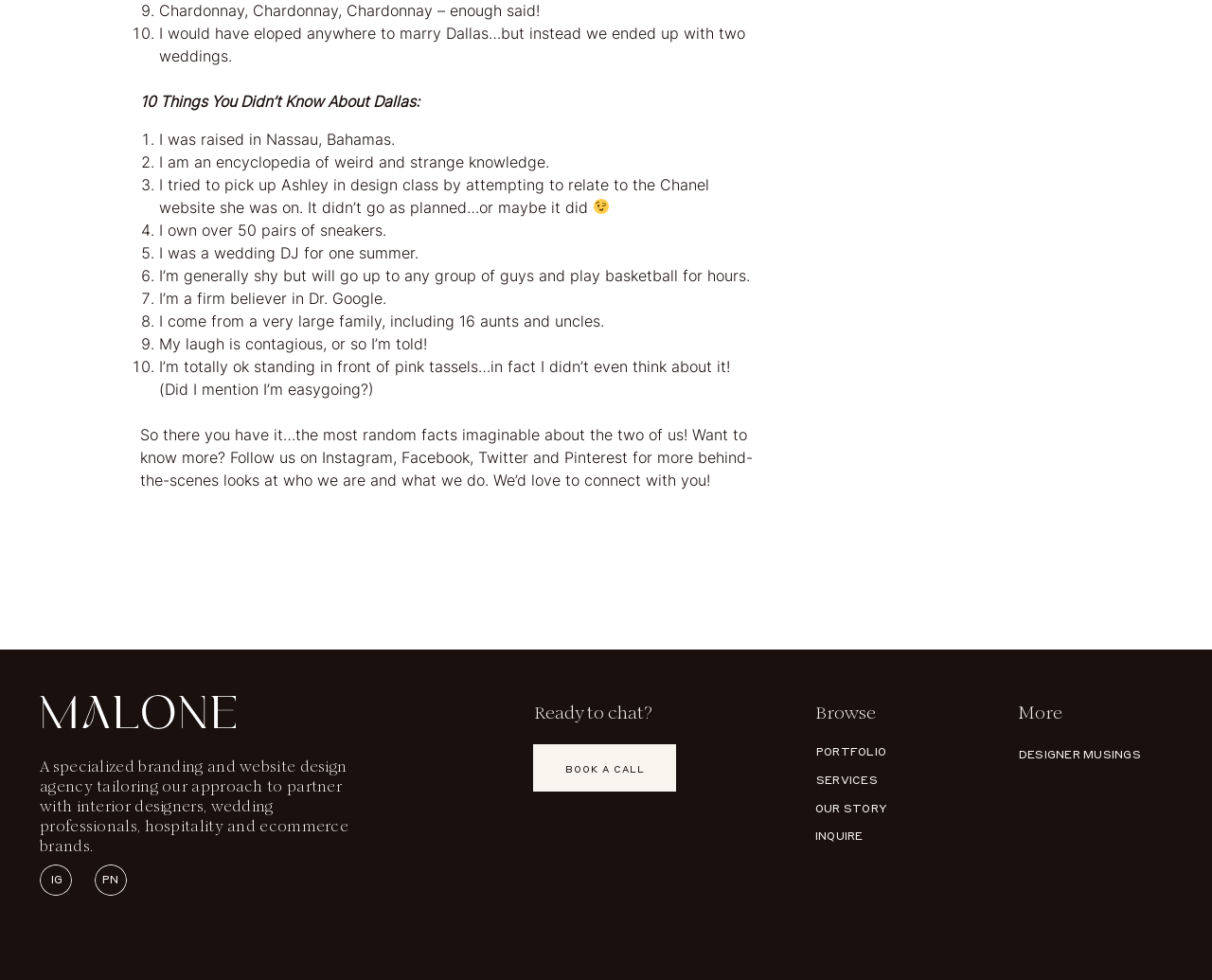Pinpoint the bounding box coordinates of the element that must be clicked to accomplish the following instruction: "Read more about the agency". The coordinates should be in the format of four float numbers between 0 and 1, i.e., [left, top, right, bottom].

[0.84, 0.722, 0.918, 0.74]